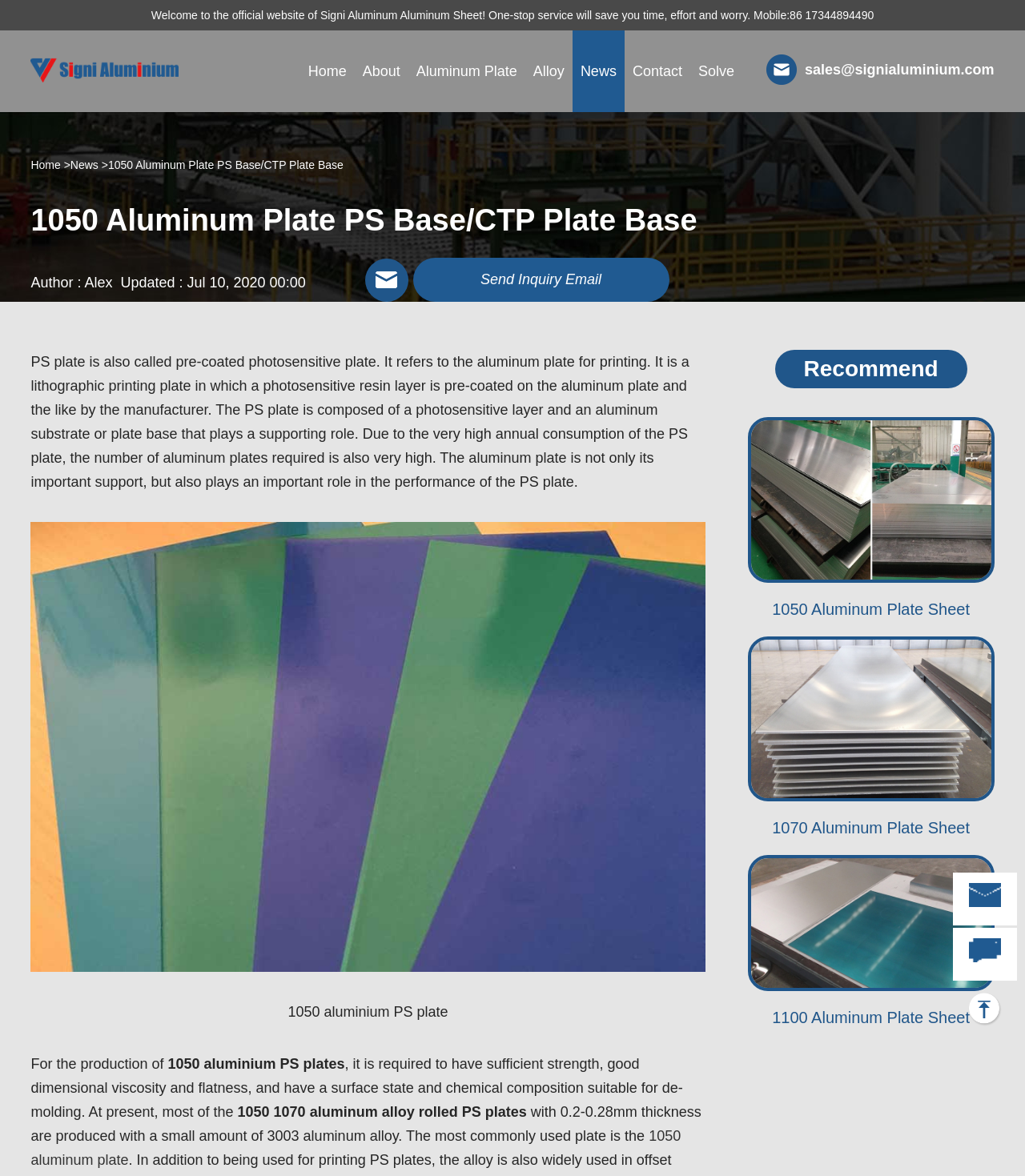What is the thickness of the 1050 aluminum alloy rolled PS plates?
Examine the webpage screenshot and provide an in-depth answer to the question.

The webpage states that the 1050 aluminum alloy rolled PS plates are produced with a thickness of 0.2-0.28mm.